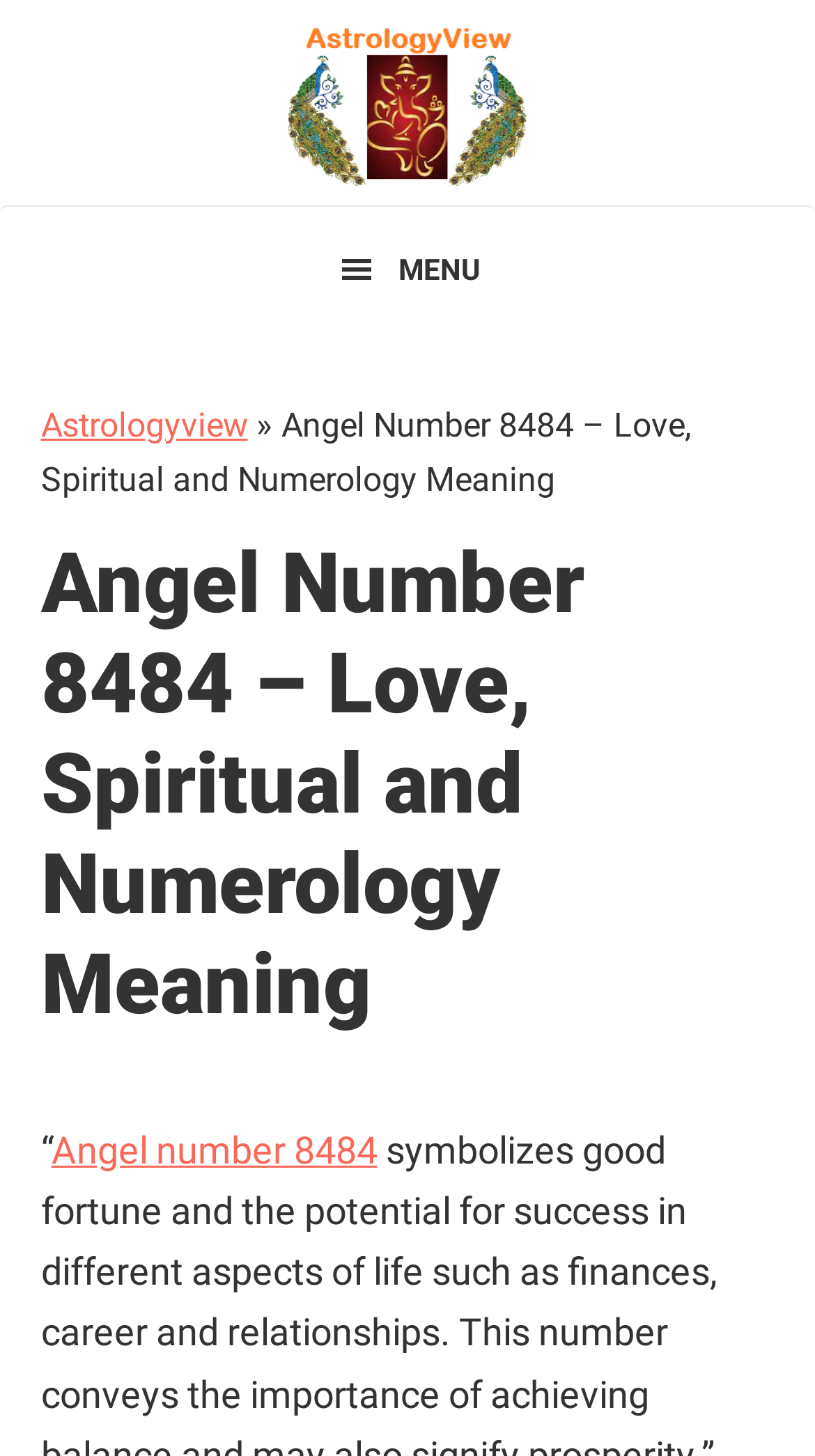Create an elaborate caption for the webpage.

The webpage is about the meaning of Angel Number 8484, specifically its significance in love, spirituality, and numerology. At the top left corner, there are three "Skip to" links, allowing users to navigate to primary navigation, main content, or primary sidebar. 

Next to these links, there is a prominent link to "Astrologyview" at the top center of the page. Below this, a menu button is located at the top left, which can be expanded to reveal more options. When expanded, it displays another "Astrologyview" link, followed by a "»" symbol and the title "Angel Number 8484 – Love, Spiritual and Numerology Meaning".

The main content of the page is headed by a large header that spans almost the entire width of the page, with the same title as the menu button. Below this header, the page begins to discuss the meaning of Angel Number 8484, starting with a quotation mark and a link to "Angel number 8484", which likely leads to more information about this topic.